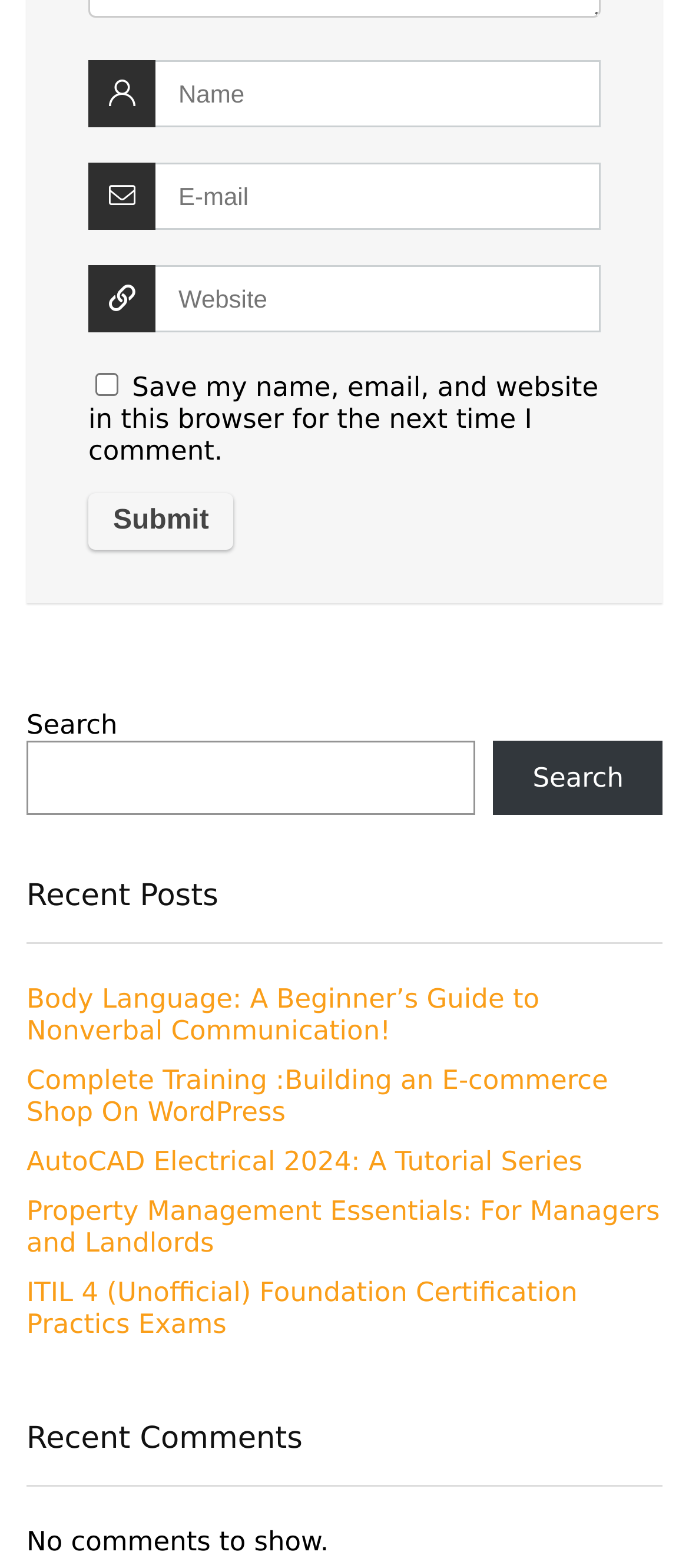What is the purpose of the 'Submit' button?
Look at the image and provide a detailed response to the question.

The 'Submit' button is located below the comment form, which consists of textboxes for 'Name', 'E-mail', and 'Website'. This suggests that the purpose of the 'Submit' button is to submit the user's comment after filling out the required information.